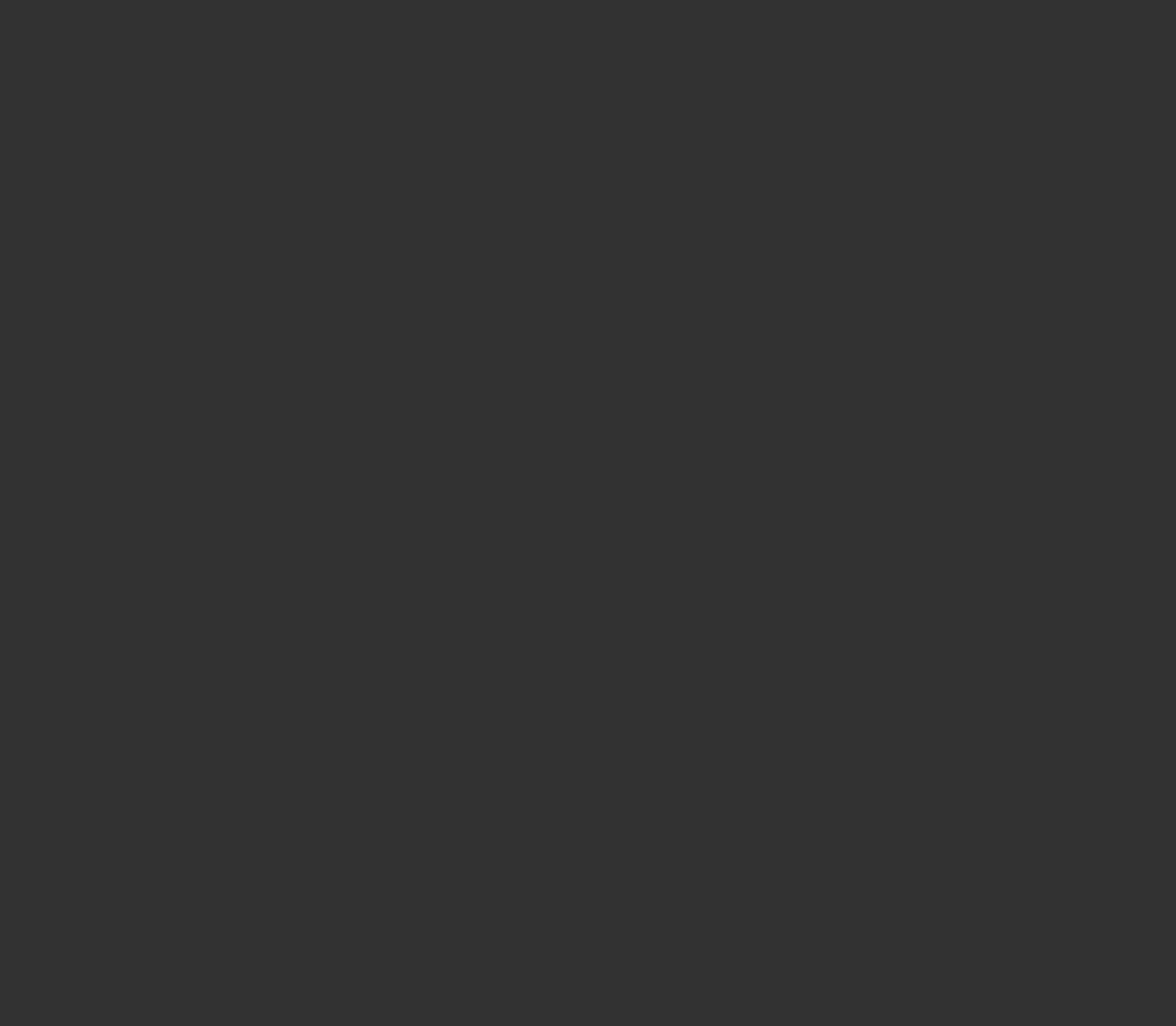Examine the image and give a thorough answer to the following question:
What is the quote on the webpage encouraging the user to do?

The quote on the webpage is encouraging the user to calculate the number of days they have left to maximize their potential and then do one thing that scares them every day, implying that the user should take risks and step out of their comfort zone to achieve their goals.